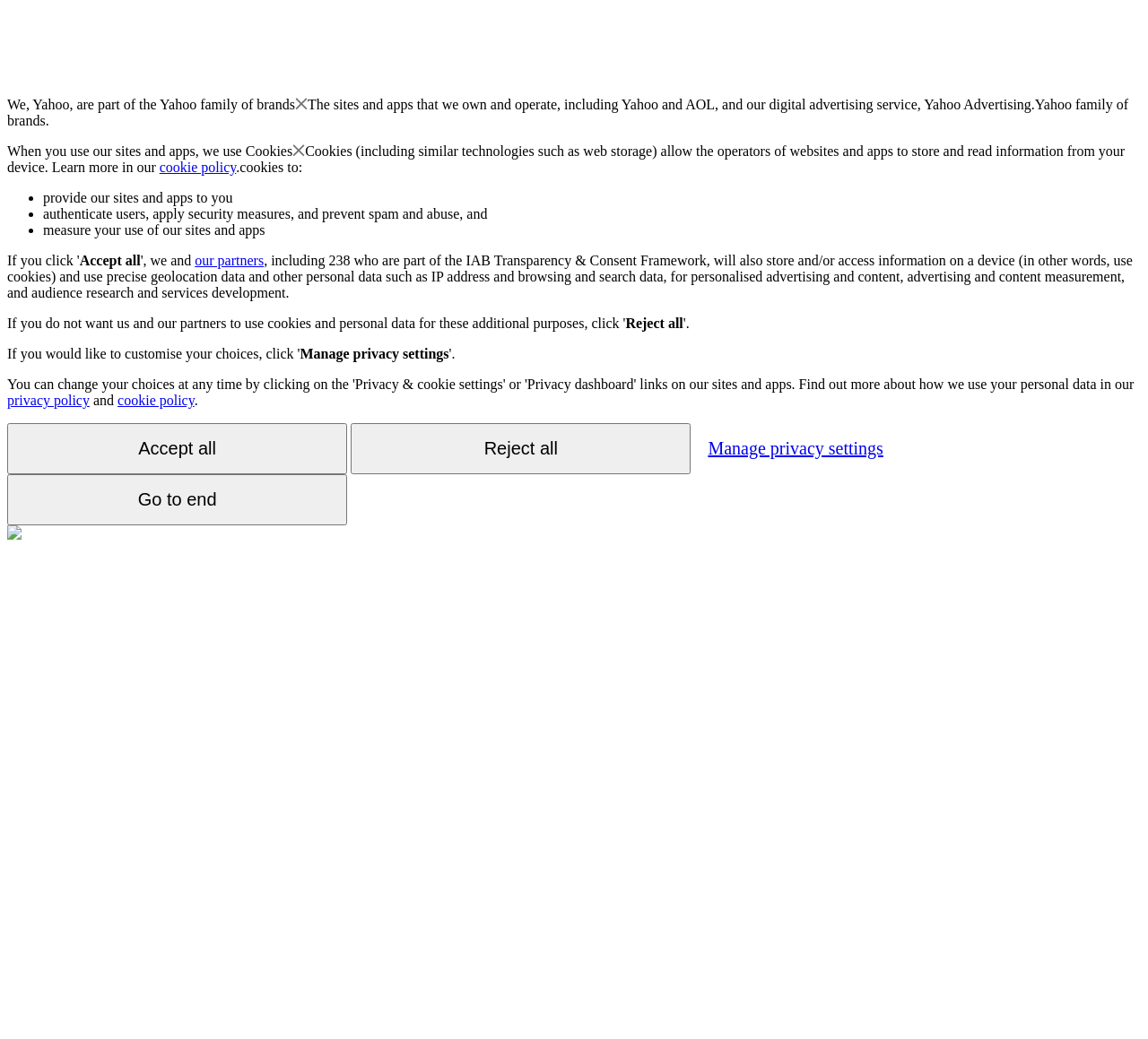Please determine the bounding box coordinates of the element's region to click for the following instruction: "Click the 'Manage privacy settings' button".

[0.261, 0.333, 0.391, 0.348]